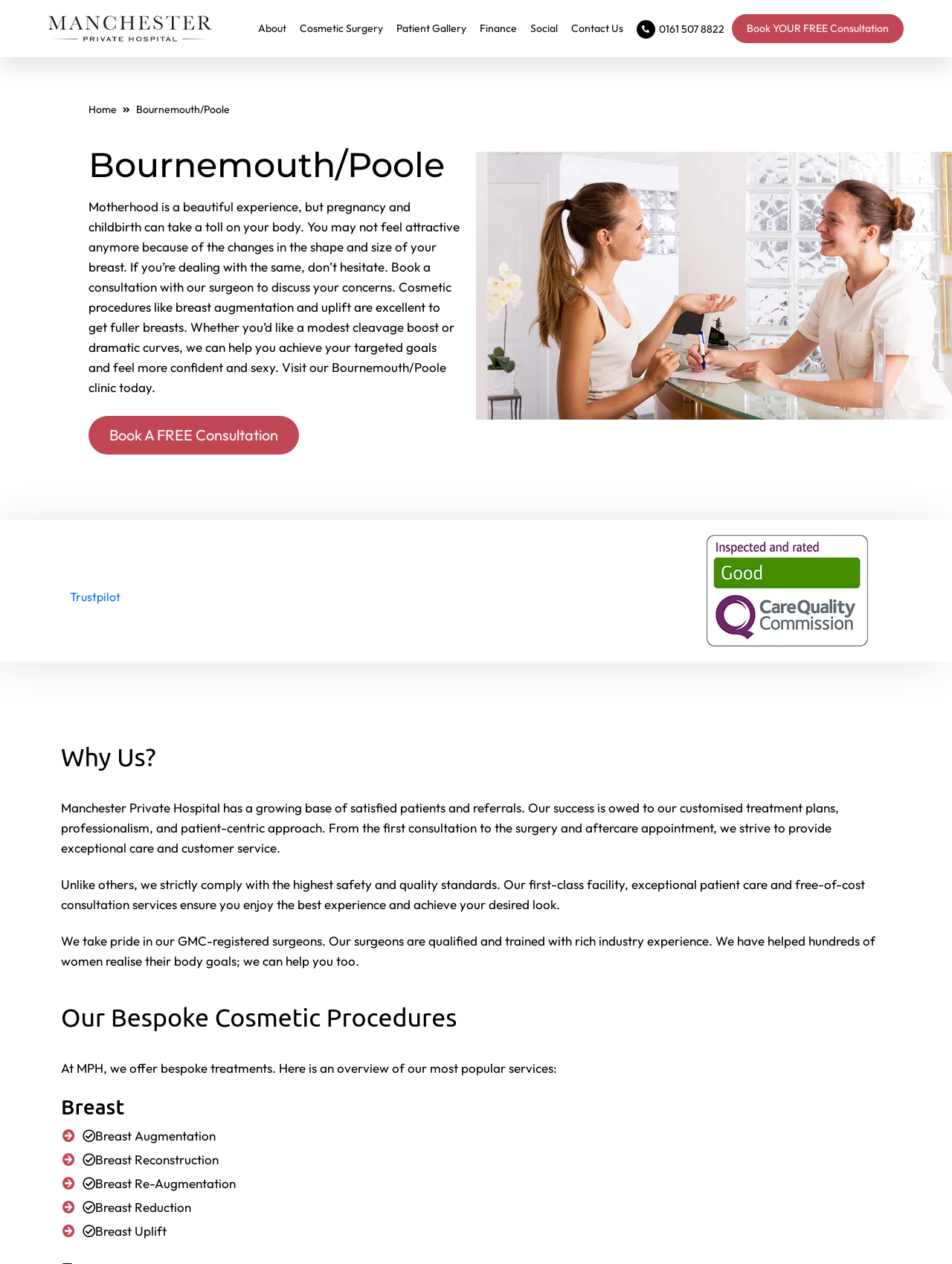Pinpoint the bounding box coordinates of the element that must be clicked to accomplish the following instruction: "Click to book a free consultation". The coordinates should be in the format of four float numbers between 0 and 1, i.e., [left, top, right, bottom].

[0.768, 0.011, 0.949, 0.034]